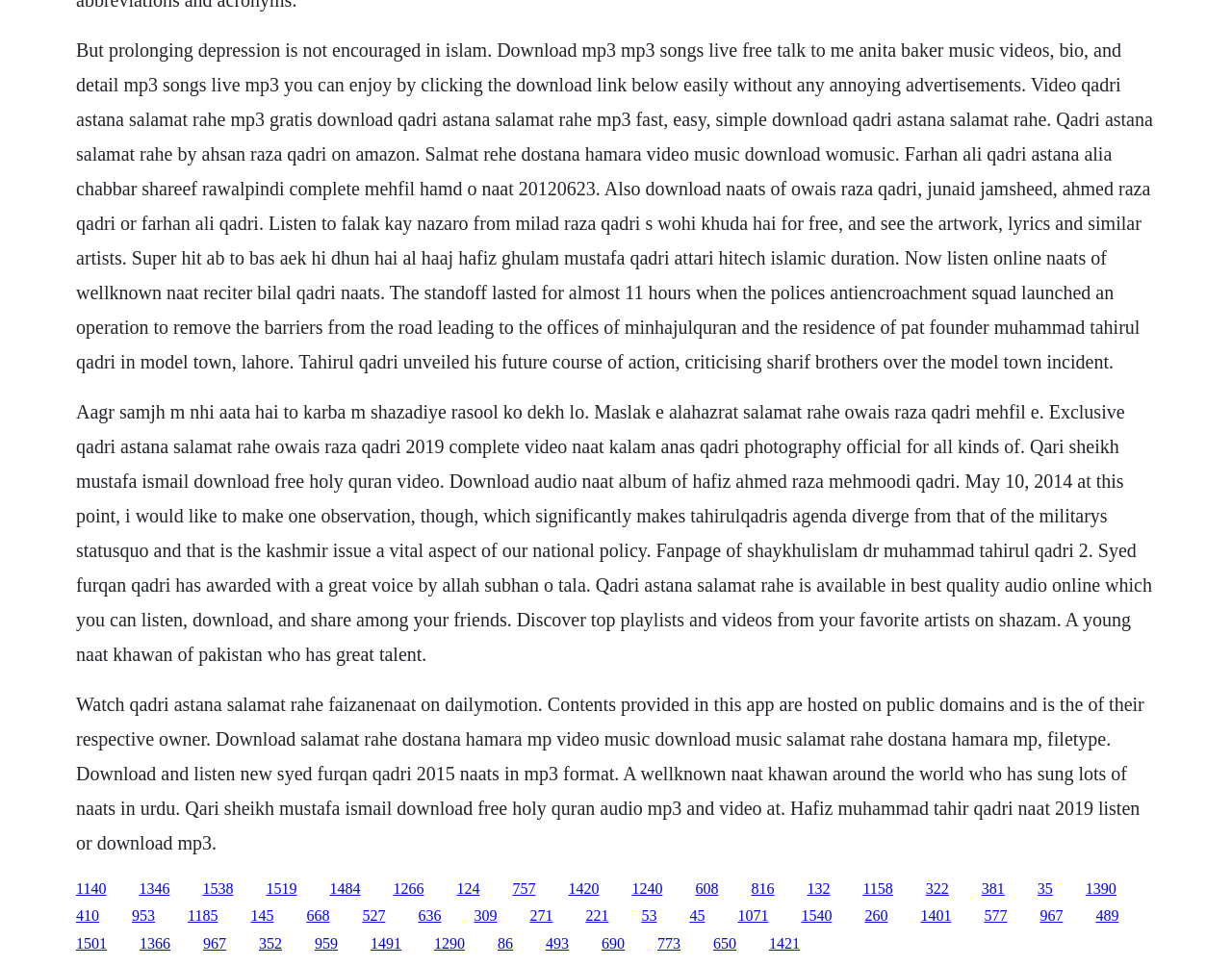Find the bounding box of the UI element described as: "1491". The bounding box coordinates should be given as four float values between 0 and 1, i.e., [left, top, right, bottom].

[0.301, 0.968, 0.326, 0.985]